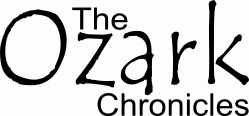Use a single word or phrase to answer the question:
What theme does the logo design reflect?

Rustic and adventurous